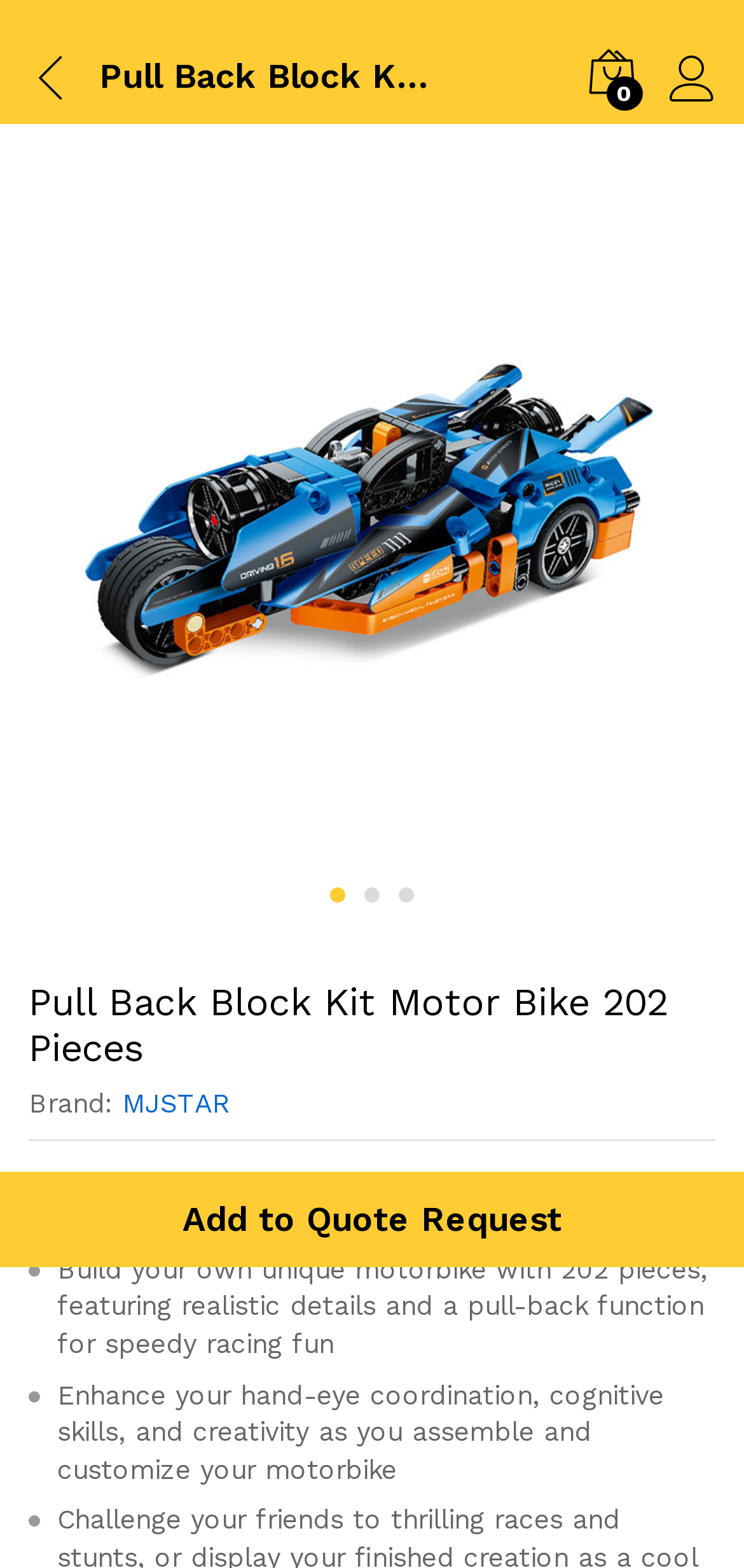What is the brand of the motorbike kit?
Give a thorough and detailed response to the question.

I found the brand information by looking at the 'Brand:' label and its corresponding link, which is 'MJSTAR'. This information is located below the product images.